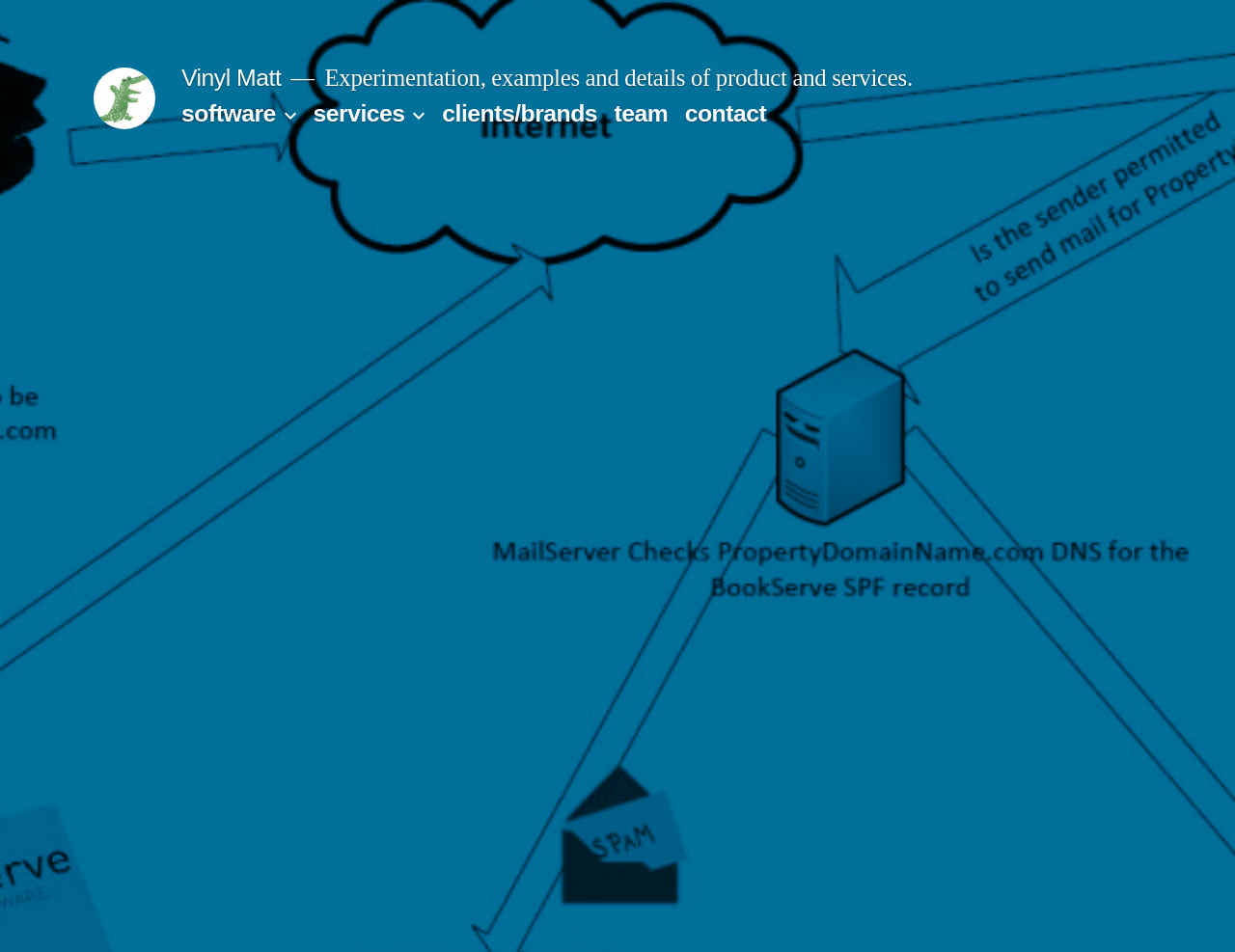How many main menu items are there? Based on the image, give a response in one word or a short phrase.

5